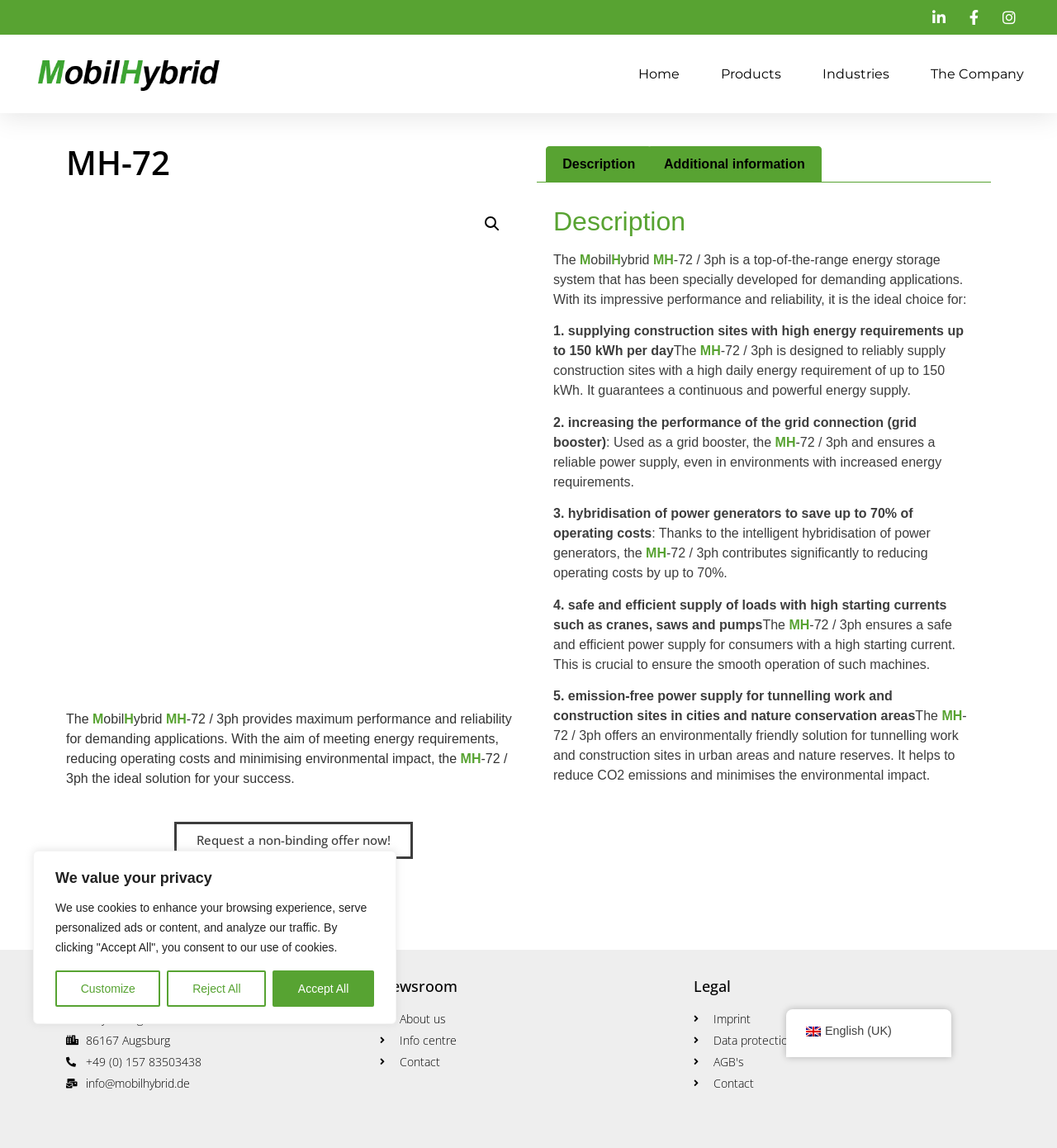Please determine the bounding box coordinates of the element's region to click for the following instruction: "Click the Newsroom link".

[0.359, 0.853, 0.641, 0.865]